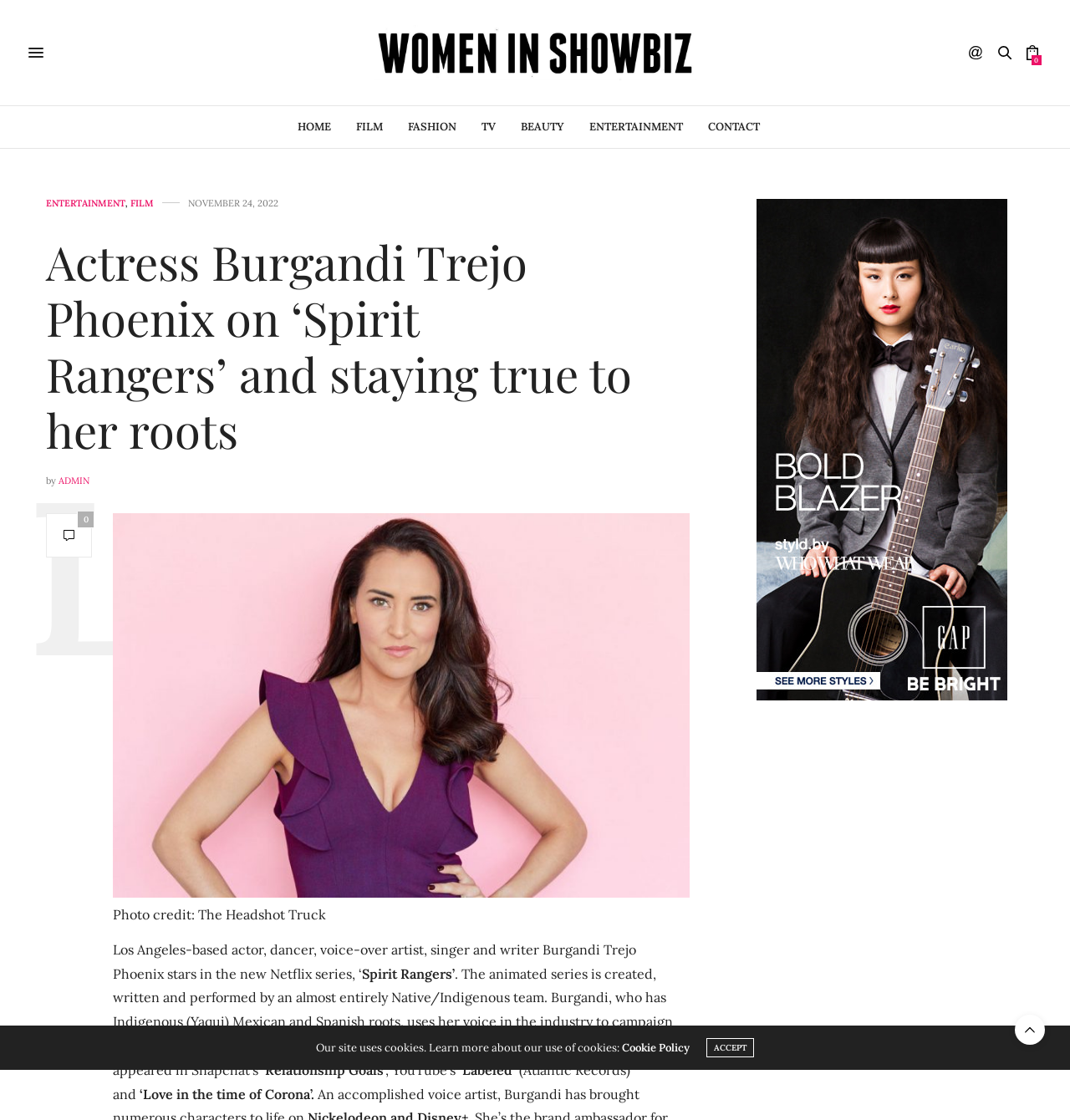What is the name of the record label associated with Burgandi Trejo Phoenix?
Using the image, provide a concise answer in one word or a short phrase.

Atlantic Records